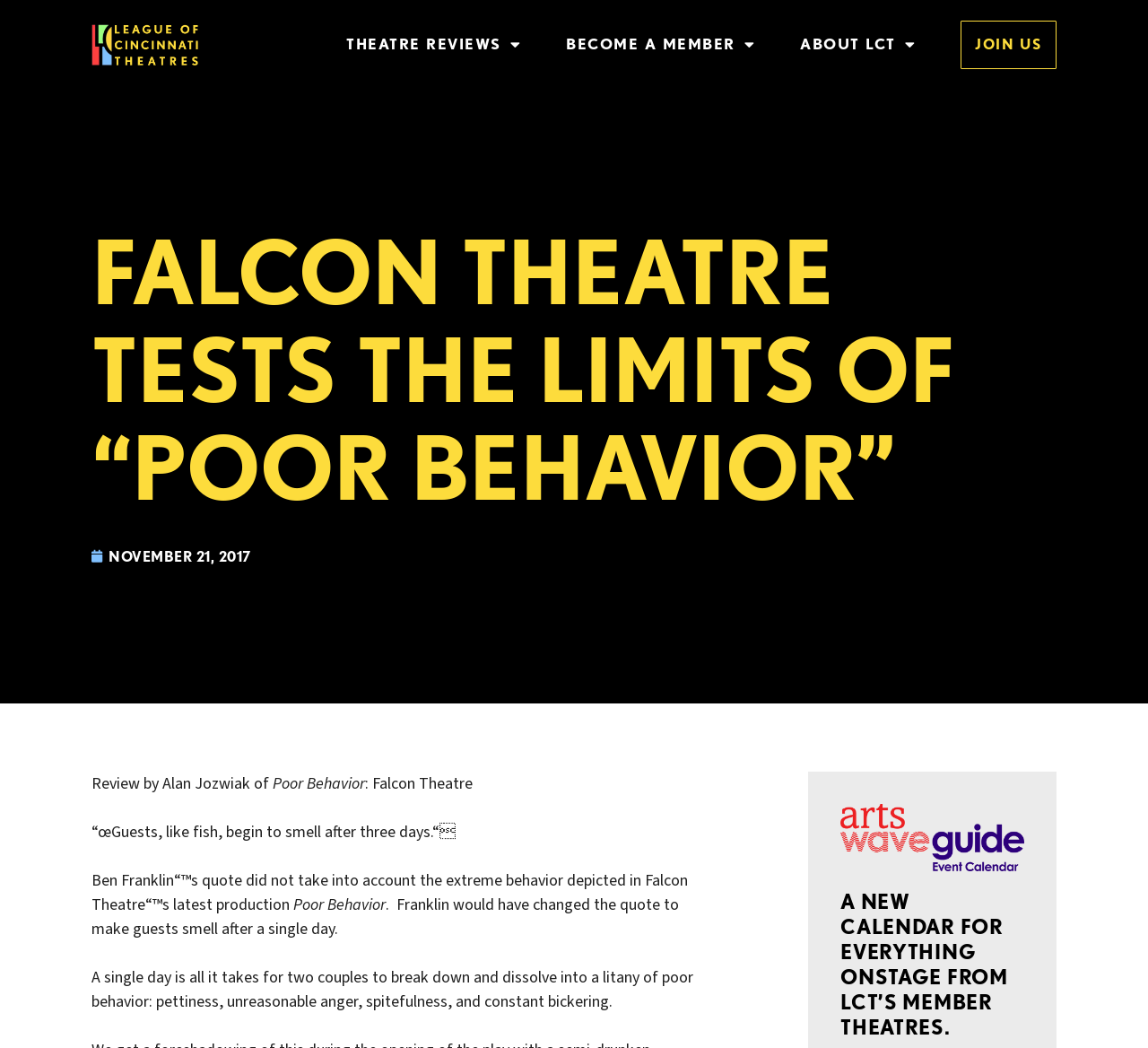Construct a comprehensive caption that outlines the webpage's structure and content.

This webpage is a review of the play "Poor Behavior" performed by Falcon Theatre. At the top left corner, there is a logo of the League of Cincinnati Theatres, which is an art deco design with block text in yellow. Next to the logo, there are three menu links: "THEATRE REVIEWS", "BECOME A MEMBER", and "ABOUT LCT", each with a dropdown menu. On the top right corner, there is a "JOIN US" link.

The main content of the webpage starts with a heading "FALCON THEATRE TESTS THE LIMITS OF “POOR BEHAVIOR”" followed by the date "NOVEMBER 21, 2017" and a time stamp. Below the date, there is a review written by Alan Jozwiak, which starts with a quote from Ben Franklin and then describes the play's depiction of extreme behavior. The review is divided into several paragraphs, each discussing the play's themes and characters.

At the bottom of the webpage, there is a link to a new calendar for everything onstage from LCT's member theatres, with a heading that describes its purpose.